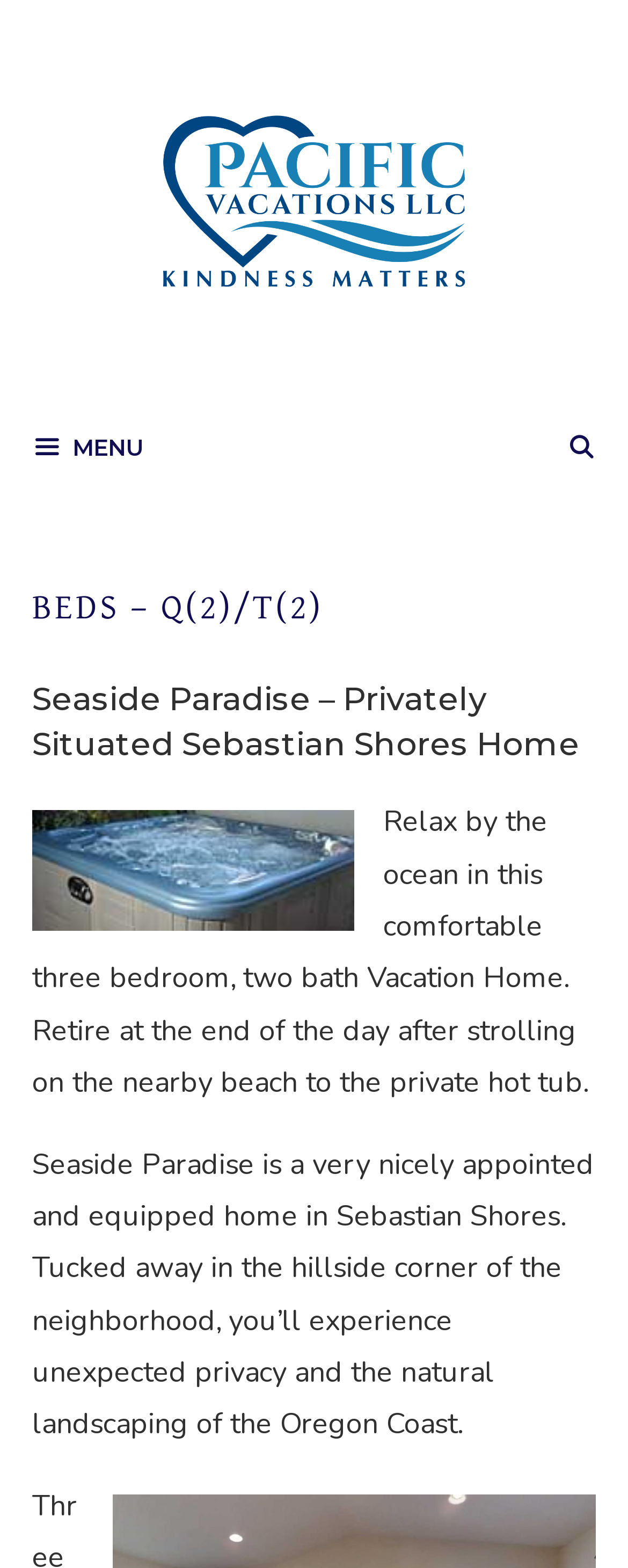Look at the image and write a detailed answer to the question: 
What is the feature of the Seaside Paradise vacation home mentioned in the description?

I found the answer by reading the description of the Seaside Paradise vacation home, which mentions that you can 'retire at the end of the day after strolling on the nearby beach to the private hot tub'.